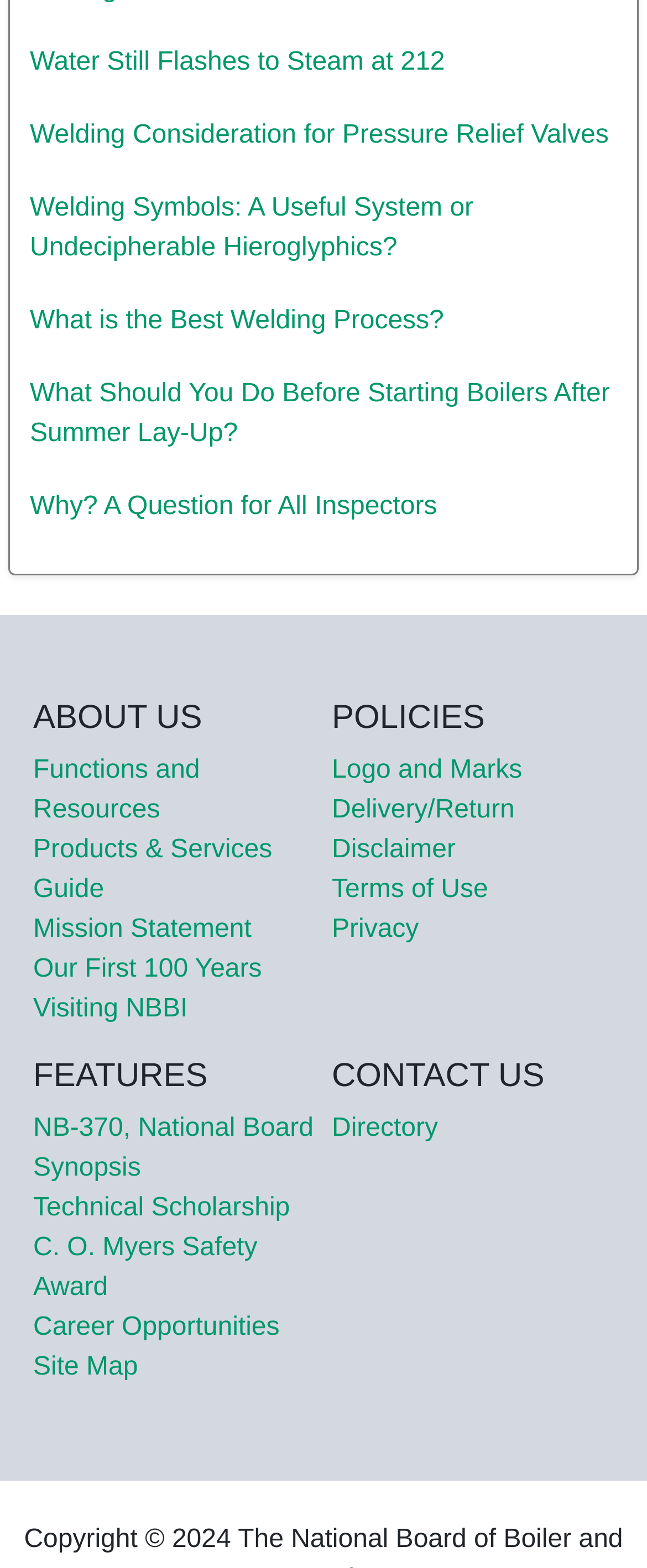Specify the bounding box coordinates (top-left x, top-left y, bottom-right x, bottom-right y) of the UI element in the screenshot that matches this description: Visiting NBBI

[0.051, 0.635, 0.29, 0.653]